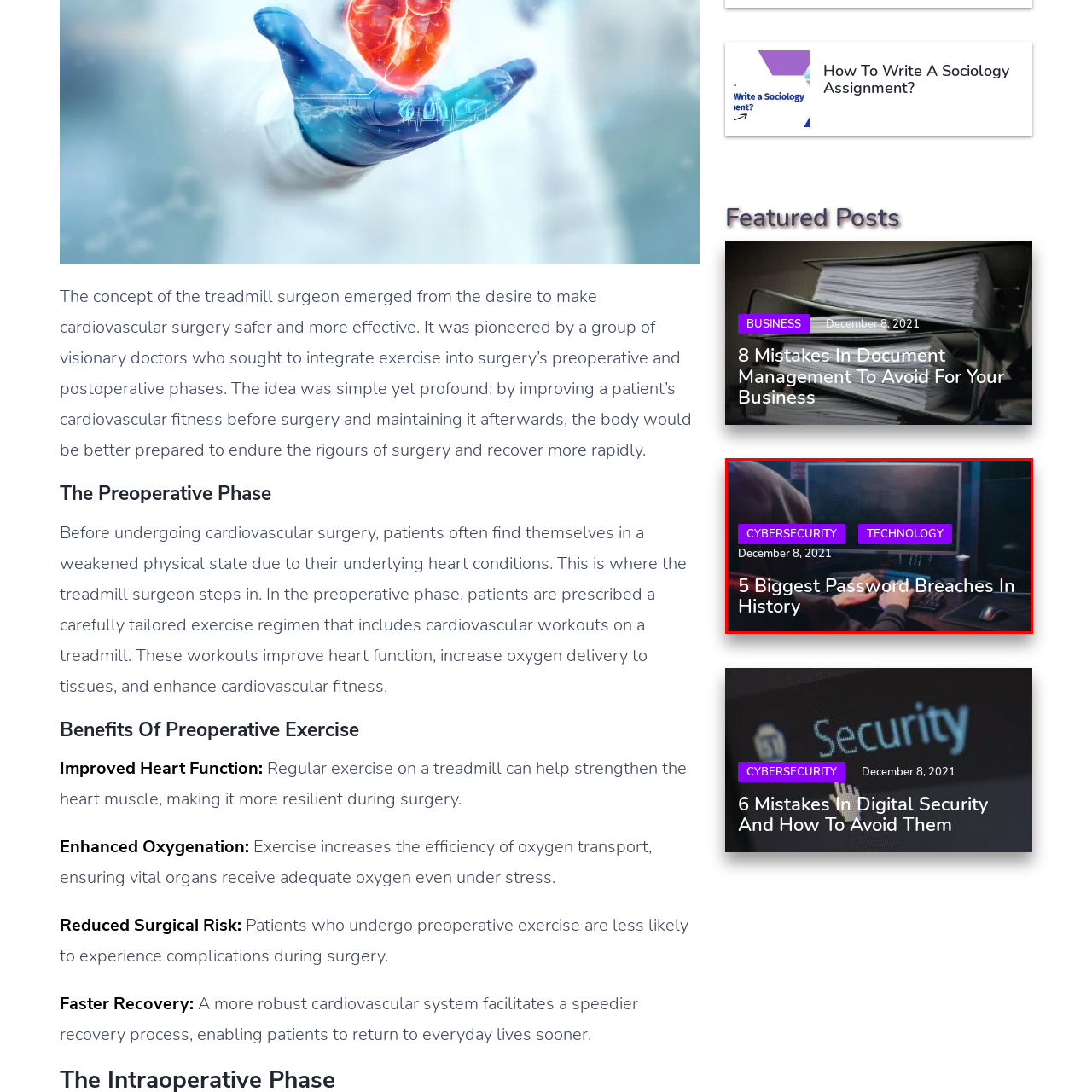When was the image created or published?
Please analyze the image within the red bounding box and offer a comprehensive answer to the question.

The date mentioned in the caption is December 8, 2021, which suggests that the piece addresses timely issues within the ever-evolving landscape of online security threats.